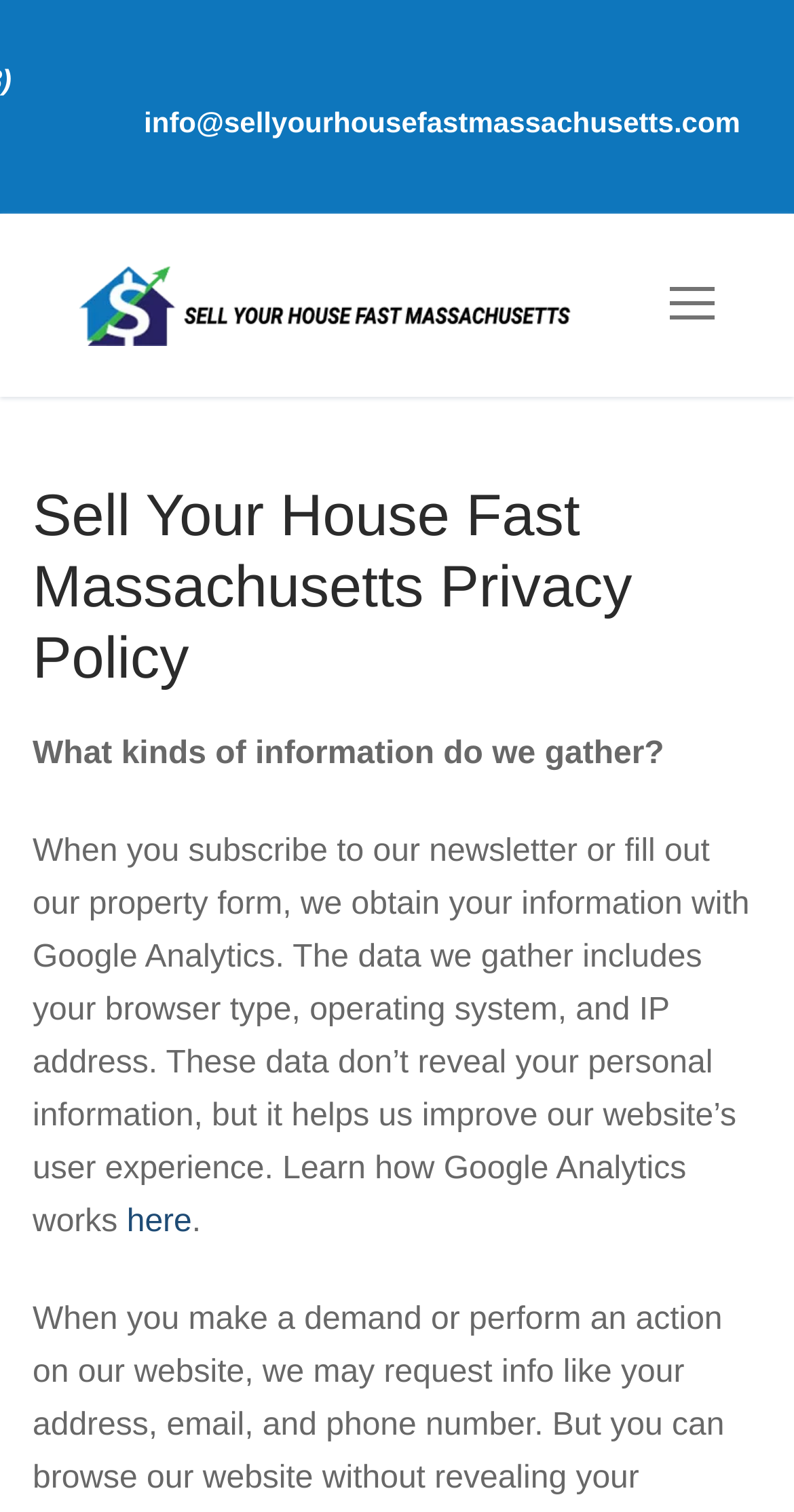What type of information is collected when filling out a form?
Provide a detailed answer to the question, using the image to inform your response.

I inferred this by reading the text that says 'What kinds of information do we gather?' and 'When you subscribe to our newsletter or fill out our property form, we obtain your information...' which suggests that personal information is collected when filling out a form.